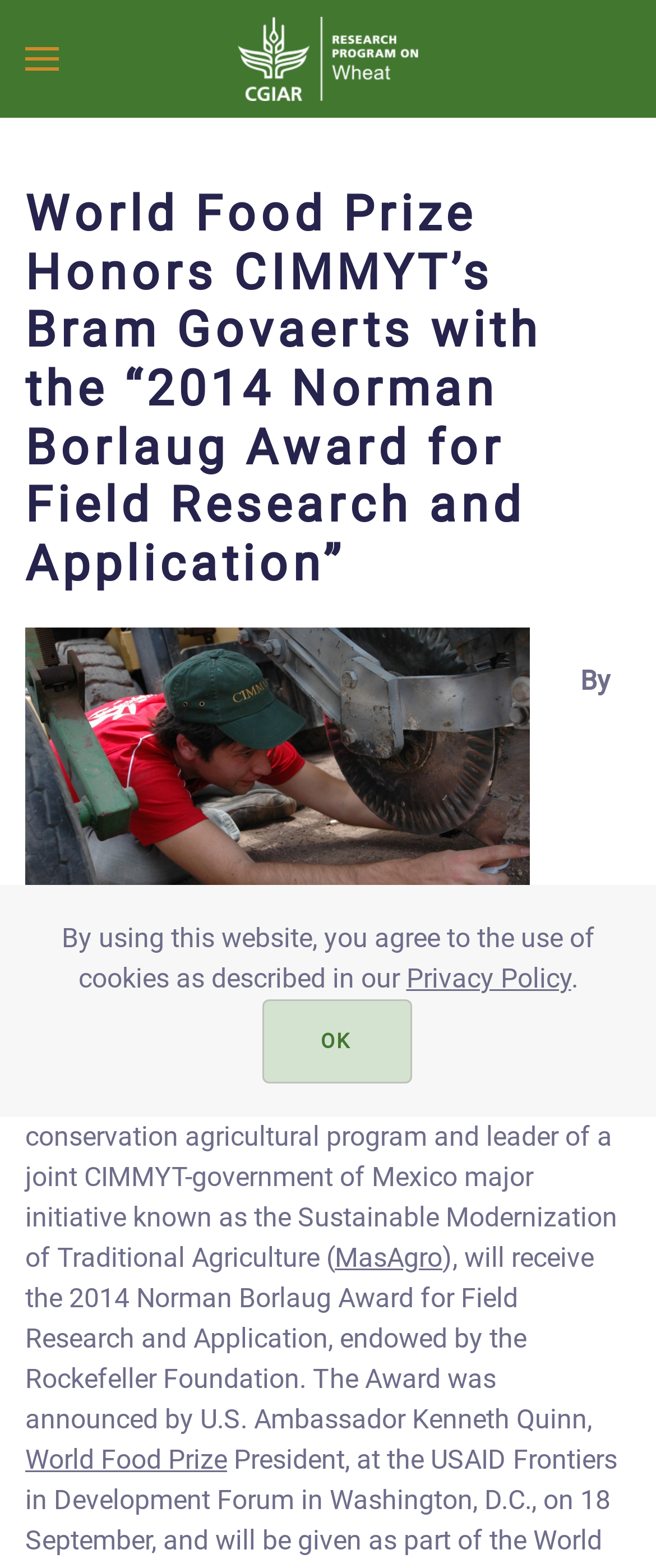From the image, can you give a detailed response to the question below:
What is the name of the foundation that endows the Norman Borlaug Award?

The answer can be found in the paragraph that starts with 'EL BATAN, Mexico (September 18, 2014)-'. The paragraph mentions that the 2014 Norman Borlaug Award for Field Research and Application is endowed by the Rockefeller Foundation.